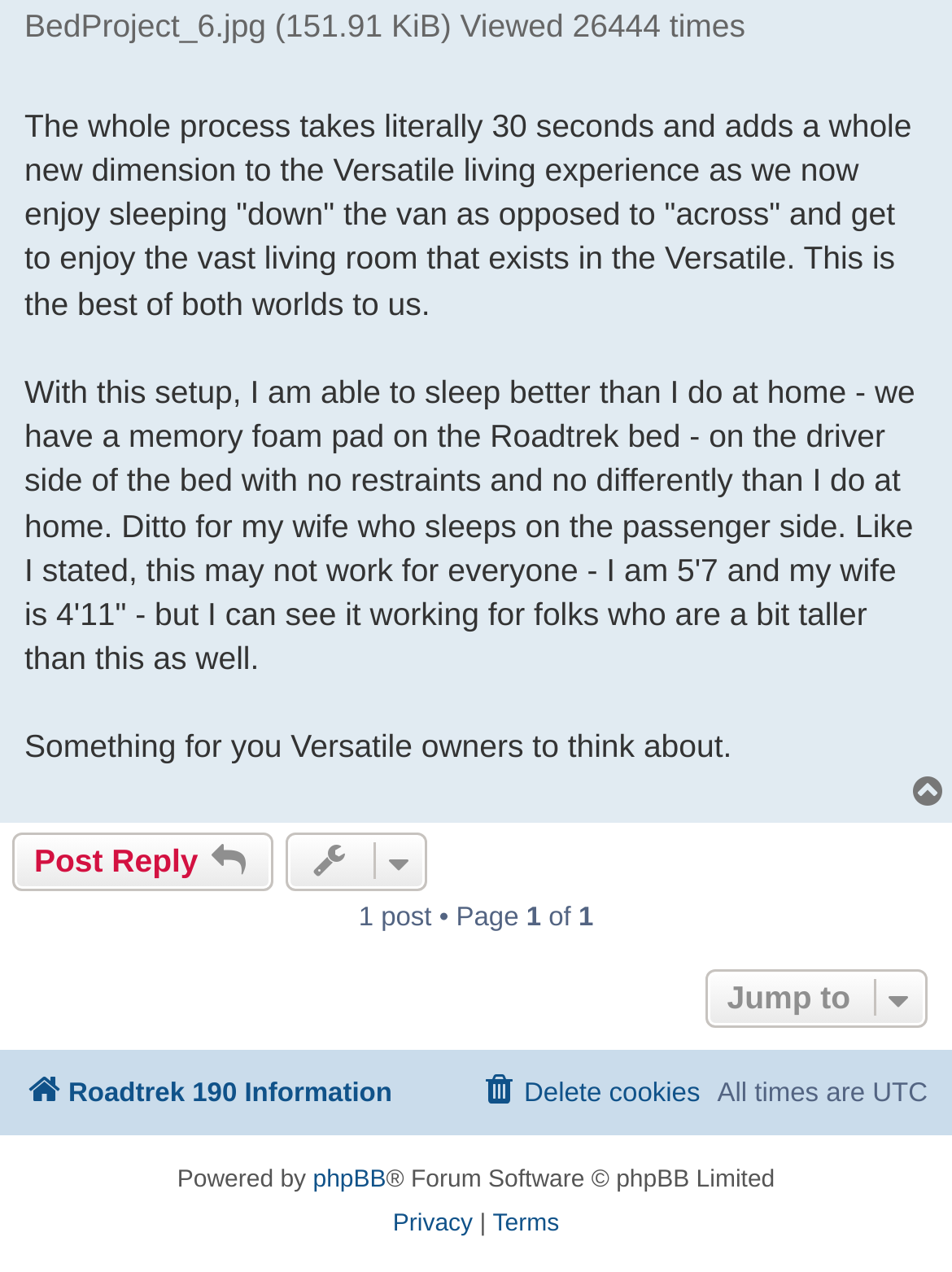Please locate the bounding box coordinates of the element that should be clicked to complete the given instruction: "Go to EDUCATION page".

None